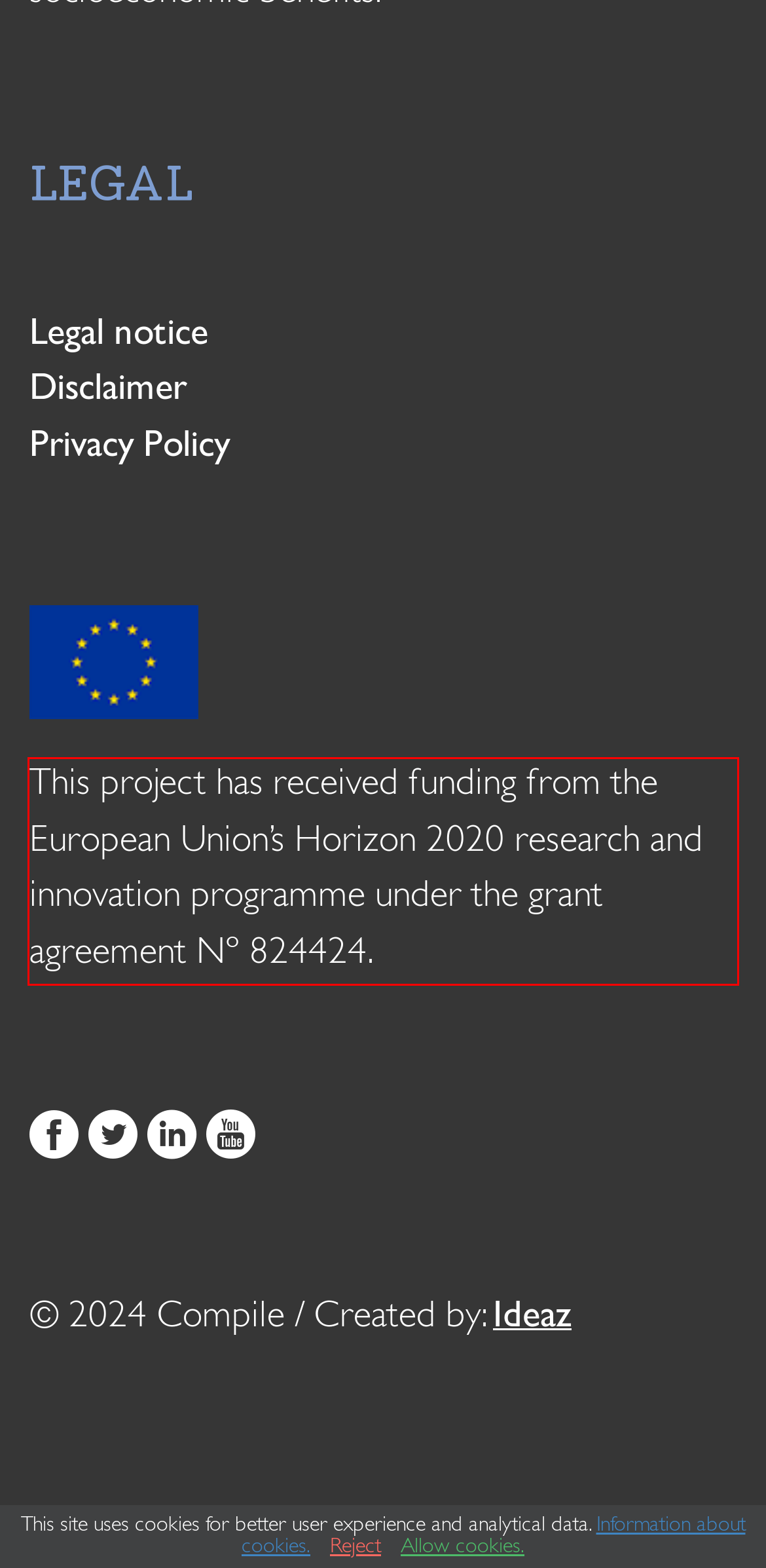You are given a screenshot of a webpage with a UI element highlighted by a red bounding box. Please perform OCR on the text content within this red bounding box.

This project has received funding from the European Union’s Horizon 2020 research and innovation programme under the grant agreement Nº 824424.